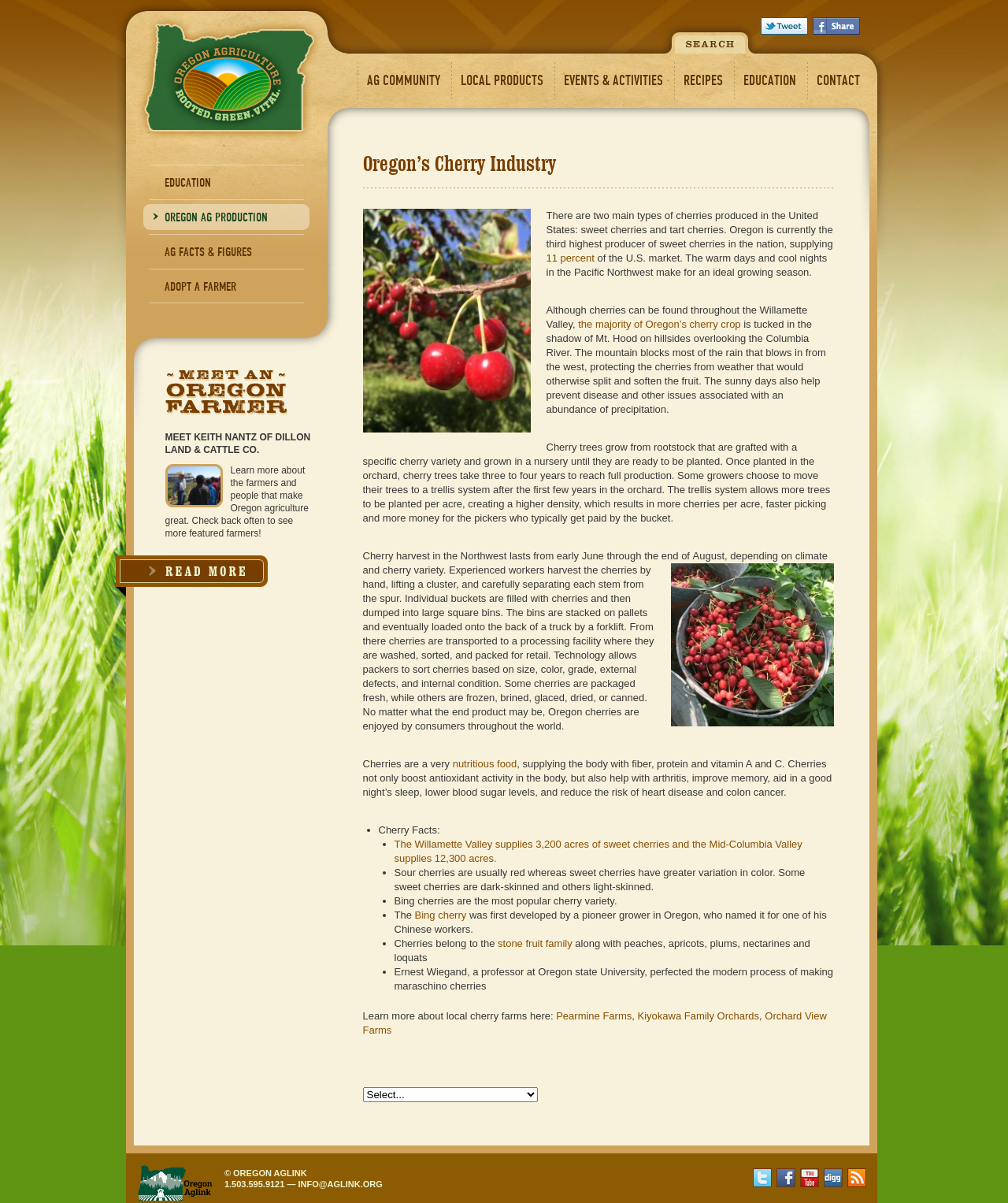Determine which piece of text is the heading of the webpage and provide it.

Oregon’s Cherry Industry